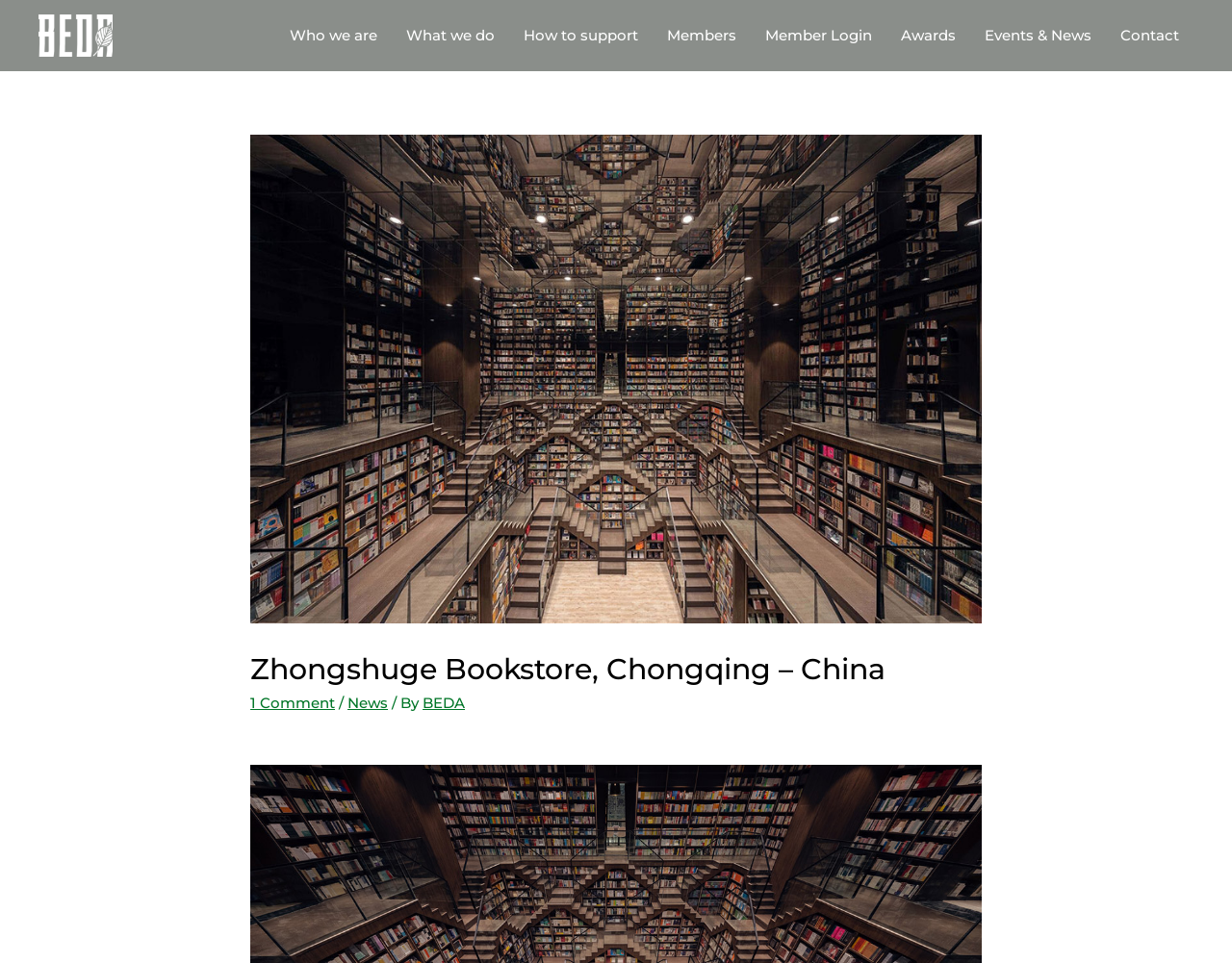Find the bounding box coordinates of the area that needs to be clicked in order to achieve the following instruction: "Go to Members". The coordinates should be specified as four float numbers between 0 and 1, i.e., [left, top, right, bottom].

[0.53, 0.002, 0.609, 0.072]